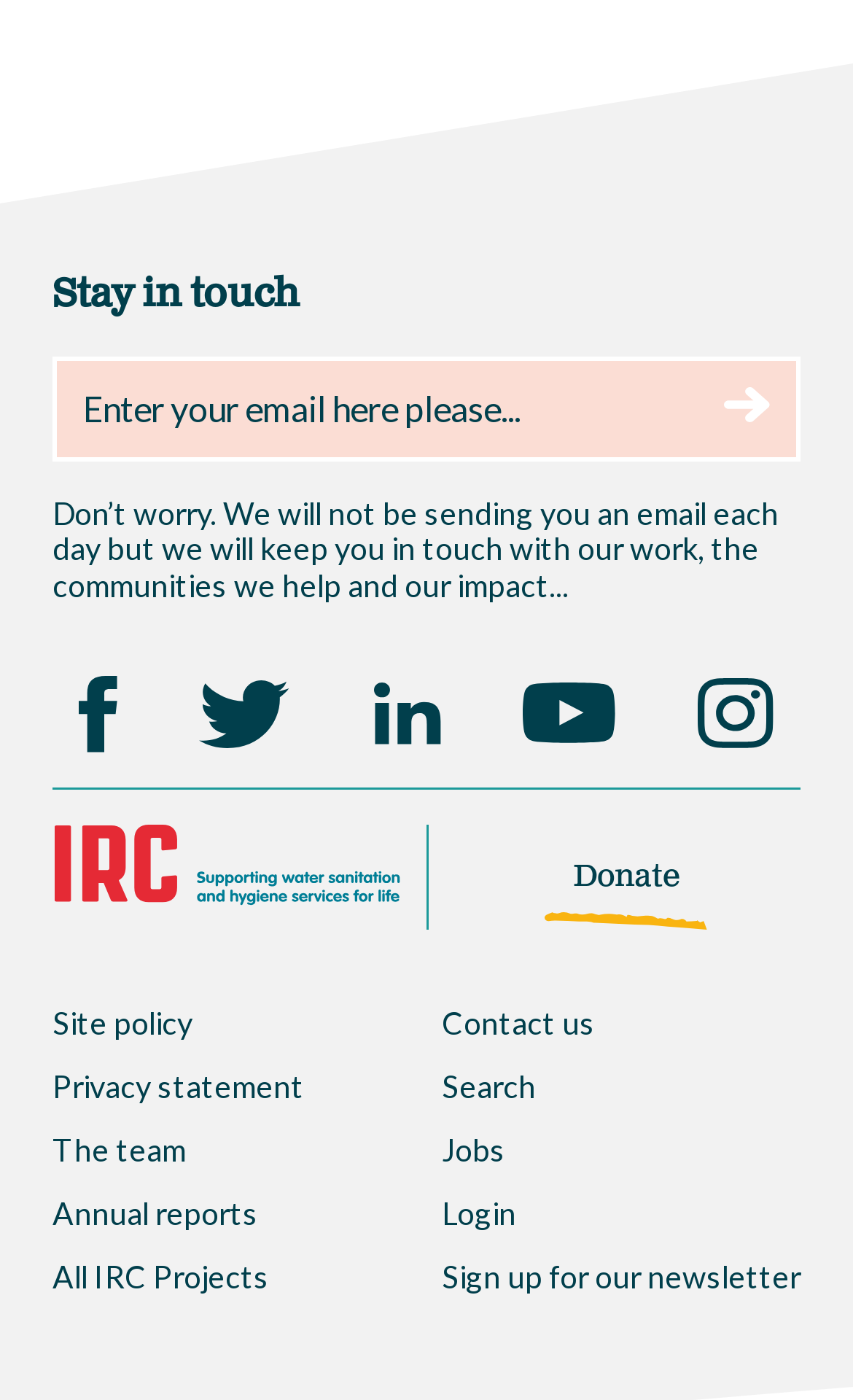Can you pinpoint the bounding box coordinates for the clickable element required for this instruction: "Enter email address"? The coordinates should be four float numbers between 0 and 1, i.e., [left, top, right, bottom].

[0.067, 0.257, 0.818, 0.326]